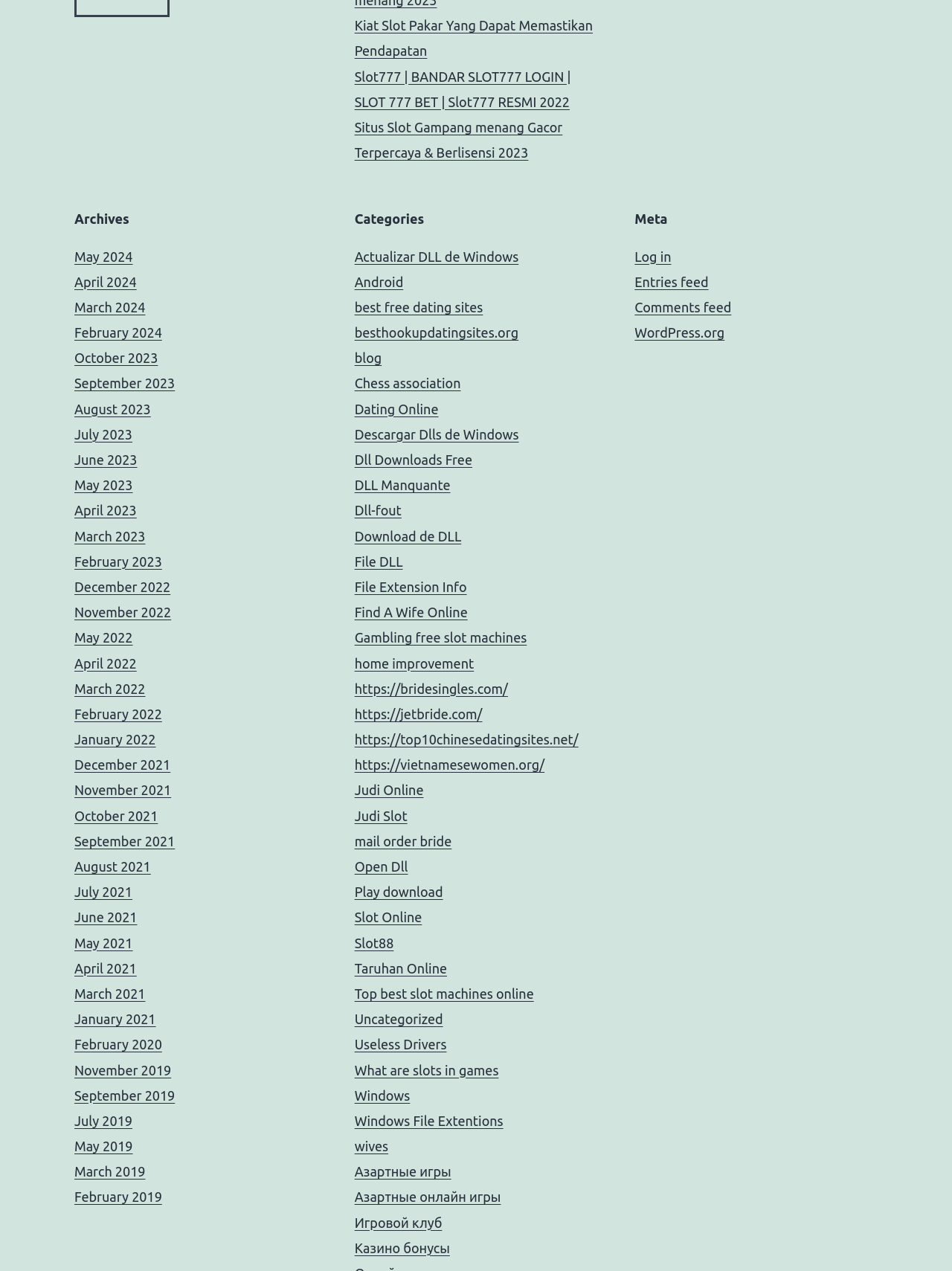Give a concise answer of one word or phrase to the question: 
How many links are under the 'Archives' navigation?

43